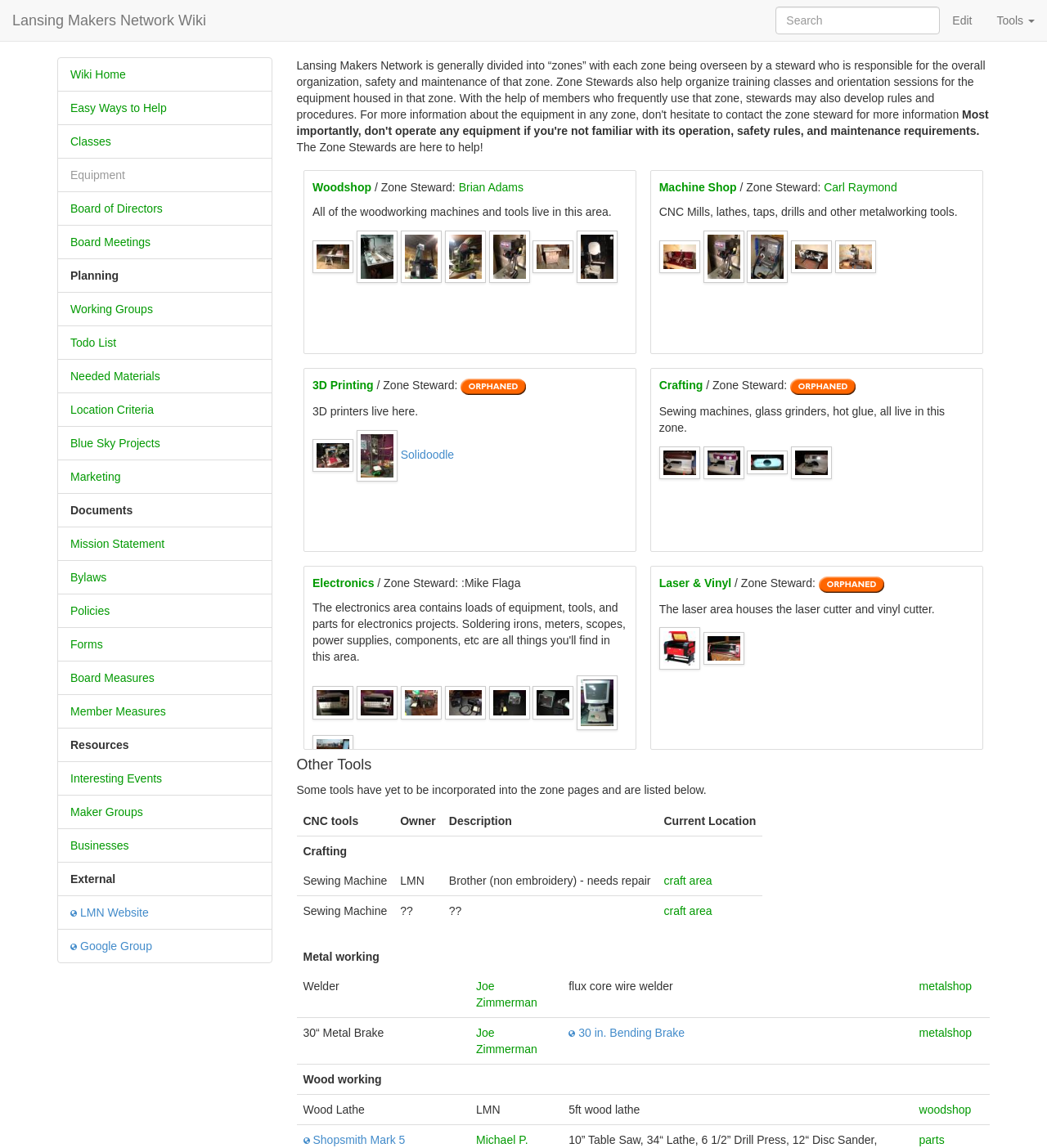Give a comprehensive overview of the webpage, including key elements.

The webpage is about equipment in the Lansing Makers Network Wiki. At the top, there is a navigation bar with links to "Edit", "Tools", and a search bar. Below the navigation bar, there is a sidebar on the left with links to various pages, including "Wiki Home", "Easy Ways to Help", "Classes", "Equipment", and more.

On the main content area, there are three sections: "The Zone Stewards are here to help!", "Woodshop", and "Machine Shop". The "Woodshop" section has a list of equipment, including a table saw, CNC router, belt sander, and drill press, each with an accompanying image. The "Machine Shop" section also has a list of equipment, including a metal lathe, drill press, wire welder, and CNC mill, each with an accompanying image.

Below the "Machine Shop" section, there are two more sections: "3D Printing" and "Crafting". The "3D Printing" section has a list of 3D printers, including a Makerfarm Prusa i3 and a Rostock 3D Printer, each with an accompanying image. The "Crafting" section has a brief description of the equipment available in this zone, including sewing machines, glass grinders, and hot glue.

Throughout the webpage, there are links to various equipment and tools, as well as images to illustrate each item. The overall layout is organized and easy to navigate, with clear headings and concise text.